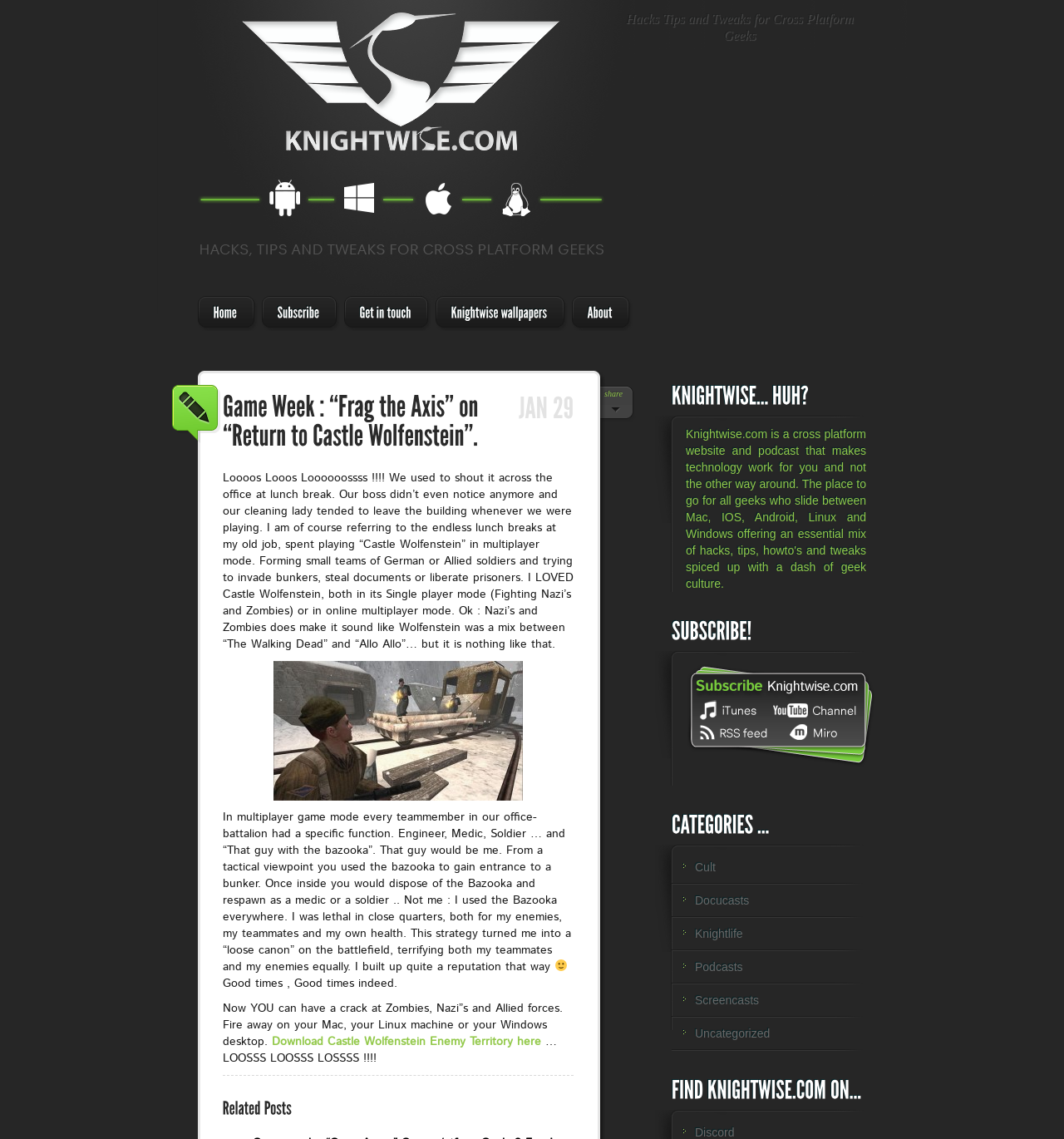What is the name of the website?
Give a detailed explanation using the information visible in the image.

The name of the website can be found in the top-left corner of the webpage, where the logo is located. It is written as 'Knightwise.com'.